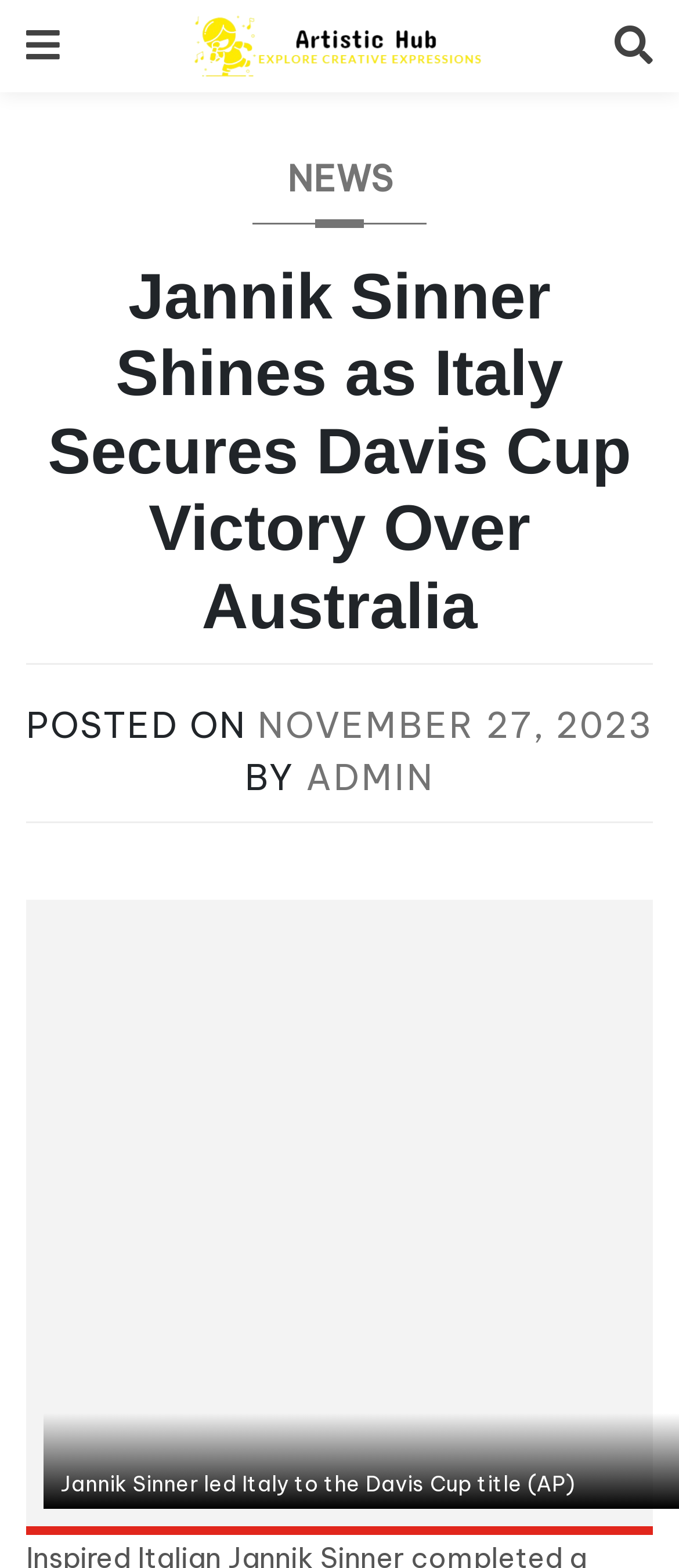Using the description "November 27, 2023", predict the bounding box of the relevant HTML element.

[0.379, 0.448, 0.962, 0.476]